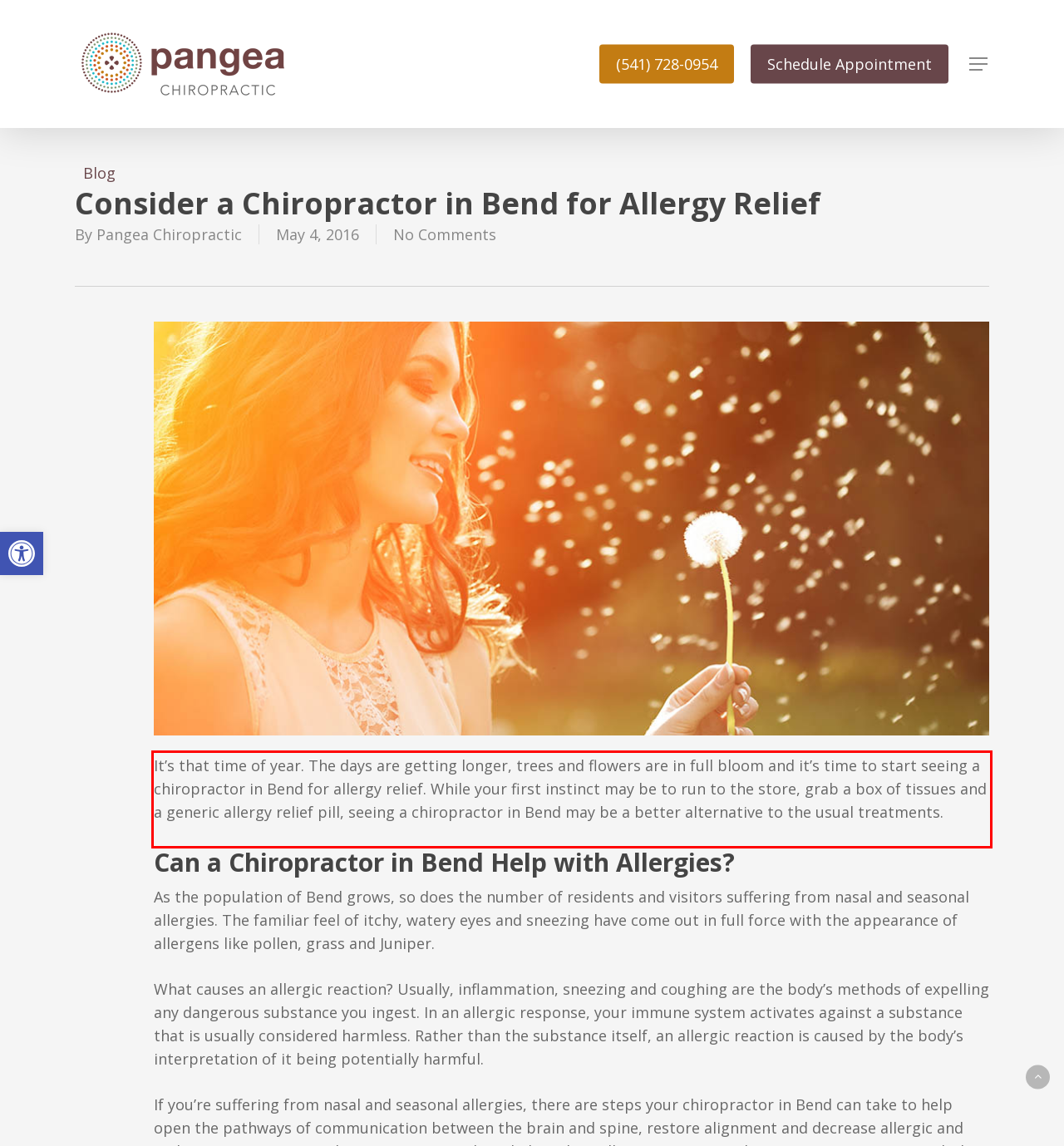Given a screenshot of a webpage containing a red rectangle bounding box, extract and provide the text content found within the red bounding box.

It’s that time of year. The days are getting longer, trees and flowers are in full bloom and it’s time to start seeing a chiropractor in Bend for allergy relief. While your first instinct may be to run to the store, grab a box of tissues and a generic allergy relief pill, seeing a chiropractor in Bend may be a better alternative to the usual treatments.